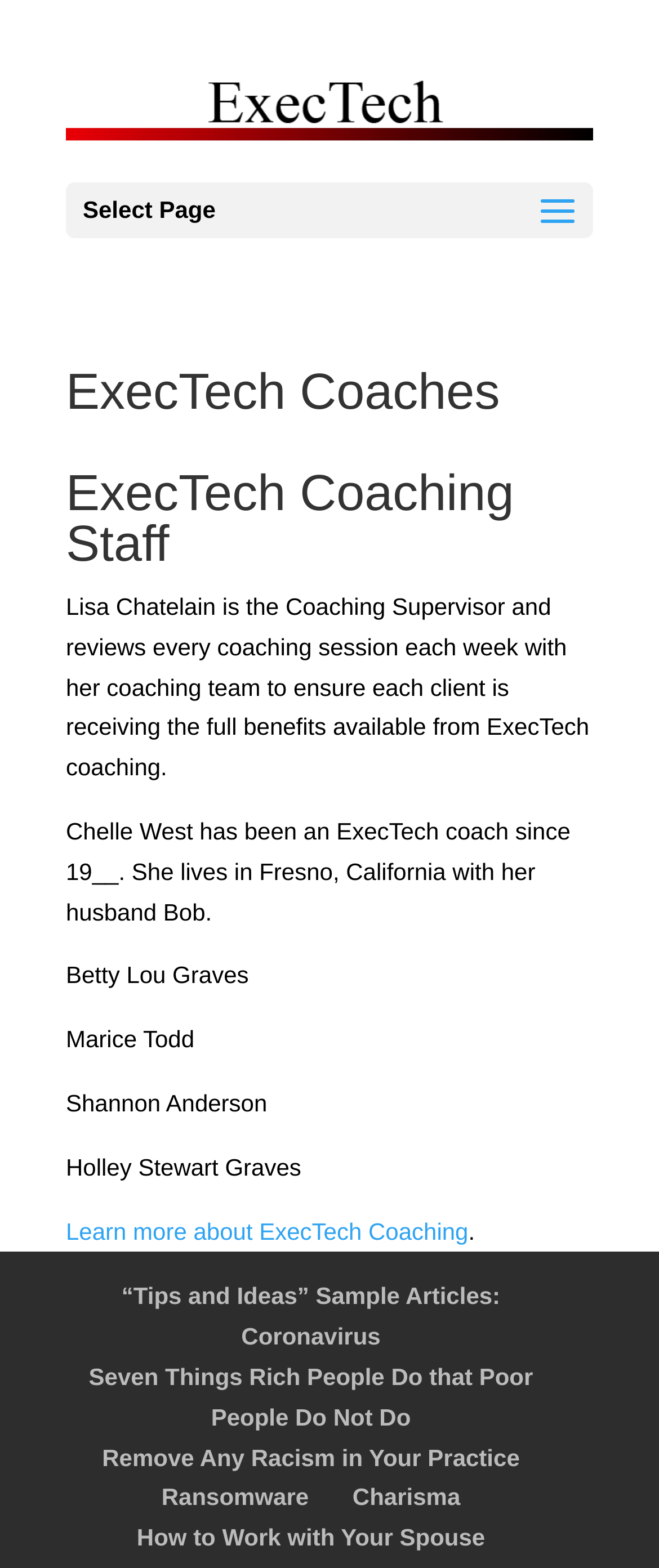Who is the Coaching Supervisor?
Using the visual information, answer the question in a single word or phrase.

Lisa Chatelain